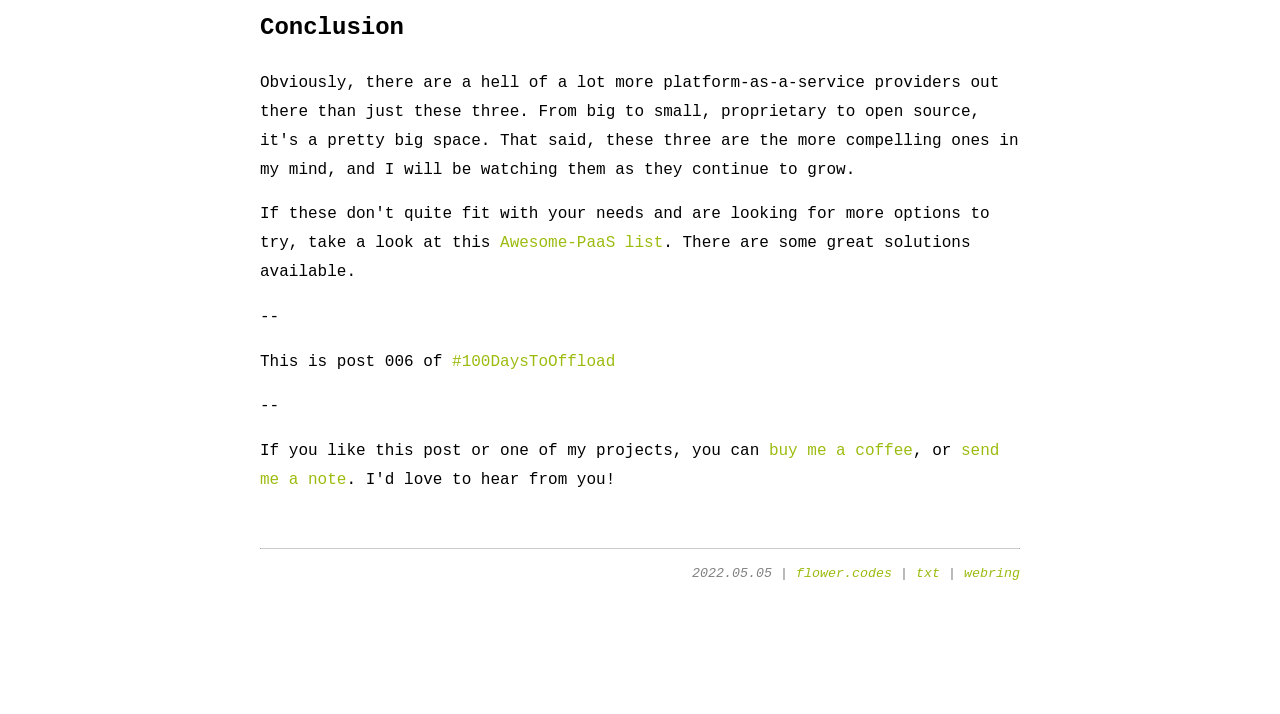Identify the bounding box coordinates of the region that needs to be clicked to carry out this instruction: "buy me a coffee". Provide these coordinates as four float numbers ranging from 0 to 1, i.e., [left, top, right, bottom].

[0.601, 0.619, 0.713, 0.645]